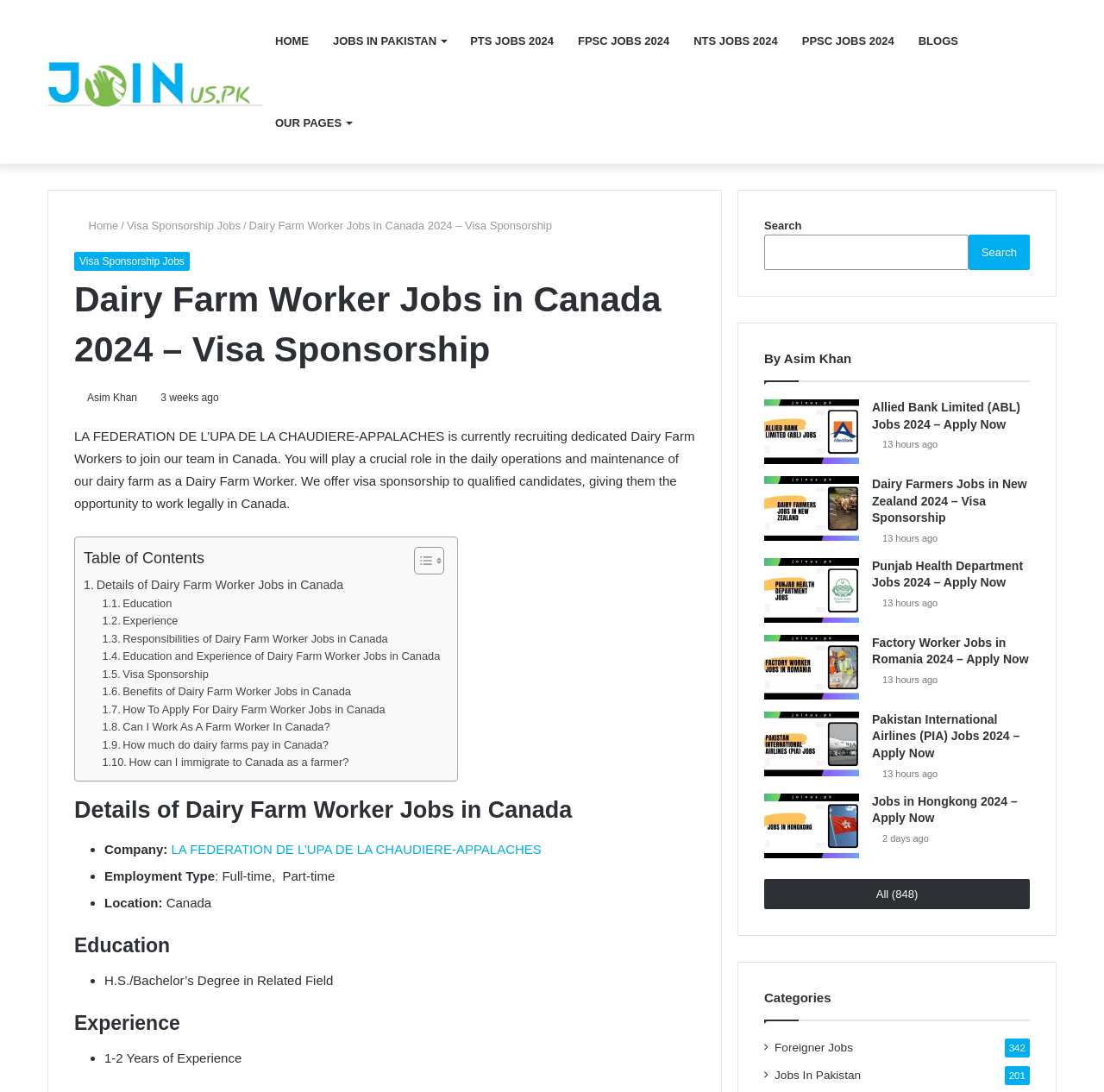Identify the bounding box coordinates for the UI element described as follows: NTS Jobs 2024. Use the format (top-left x, top-left y, bottom-right x, bottom-right y) and ensure all values are floating point numbers between 0 and 1.

[0.617, 0.0, 0.715, 0.075]